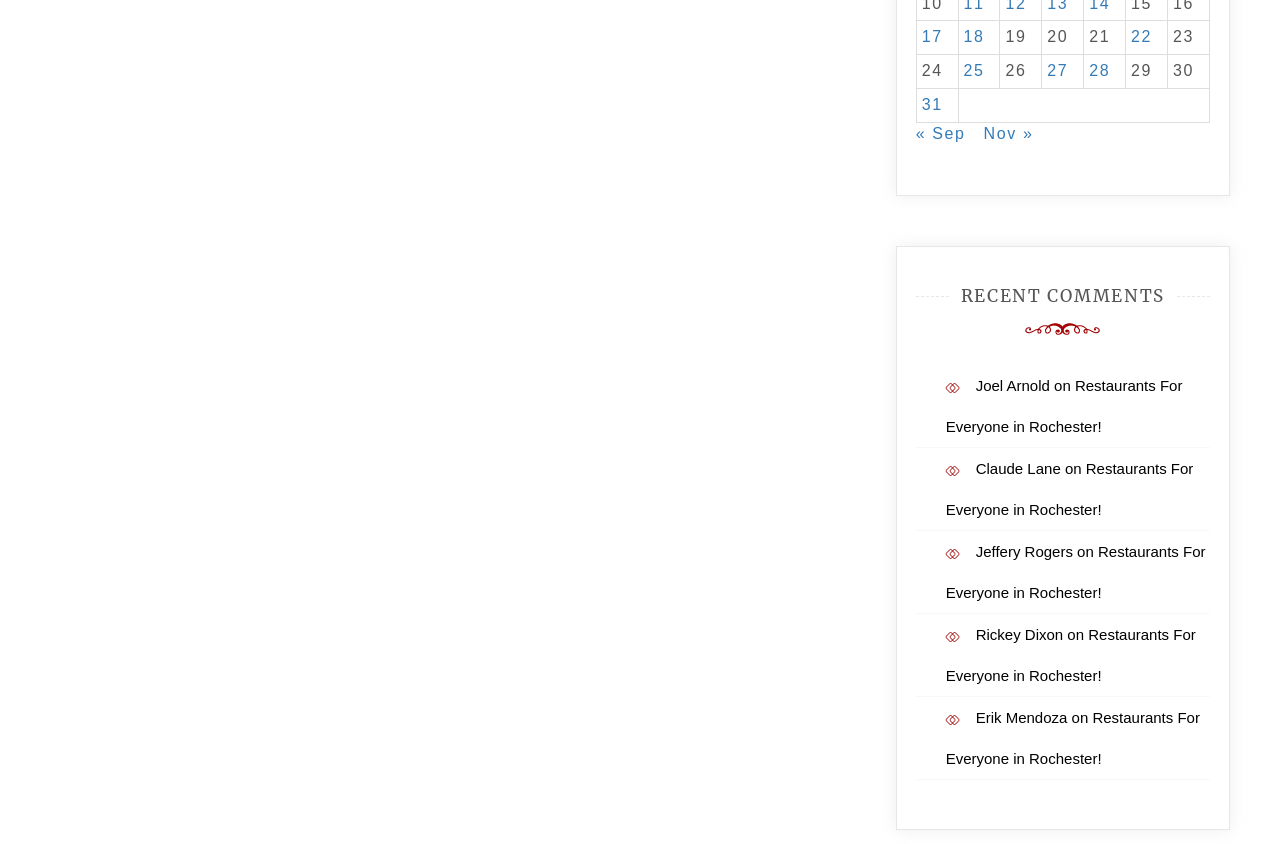Show the bounding box coordinates of the region that should be clicked to follow the instruction: "View posts published on October 25, 2022."

[0.753, 0.074, 0.769, 0.094]